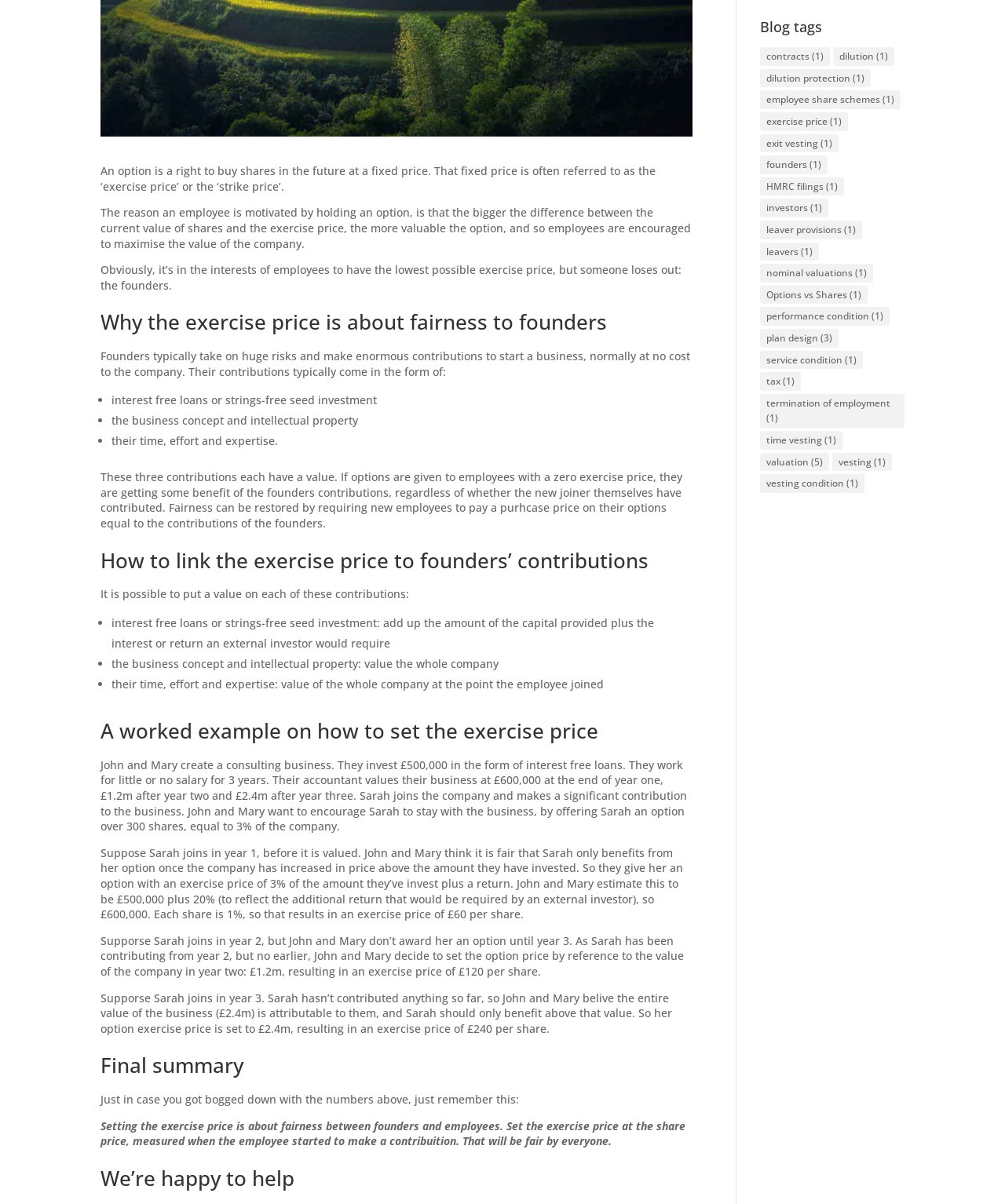Find the bounding box coordinates for the UI element that matches this description: "leaver provisions (1)".

[0.756, 0.183, 0.858, 0.199]